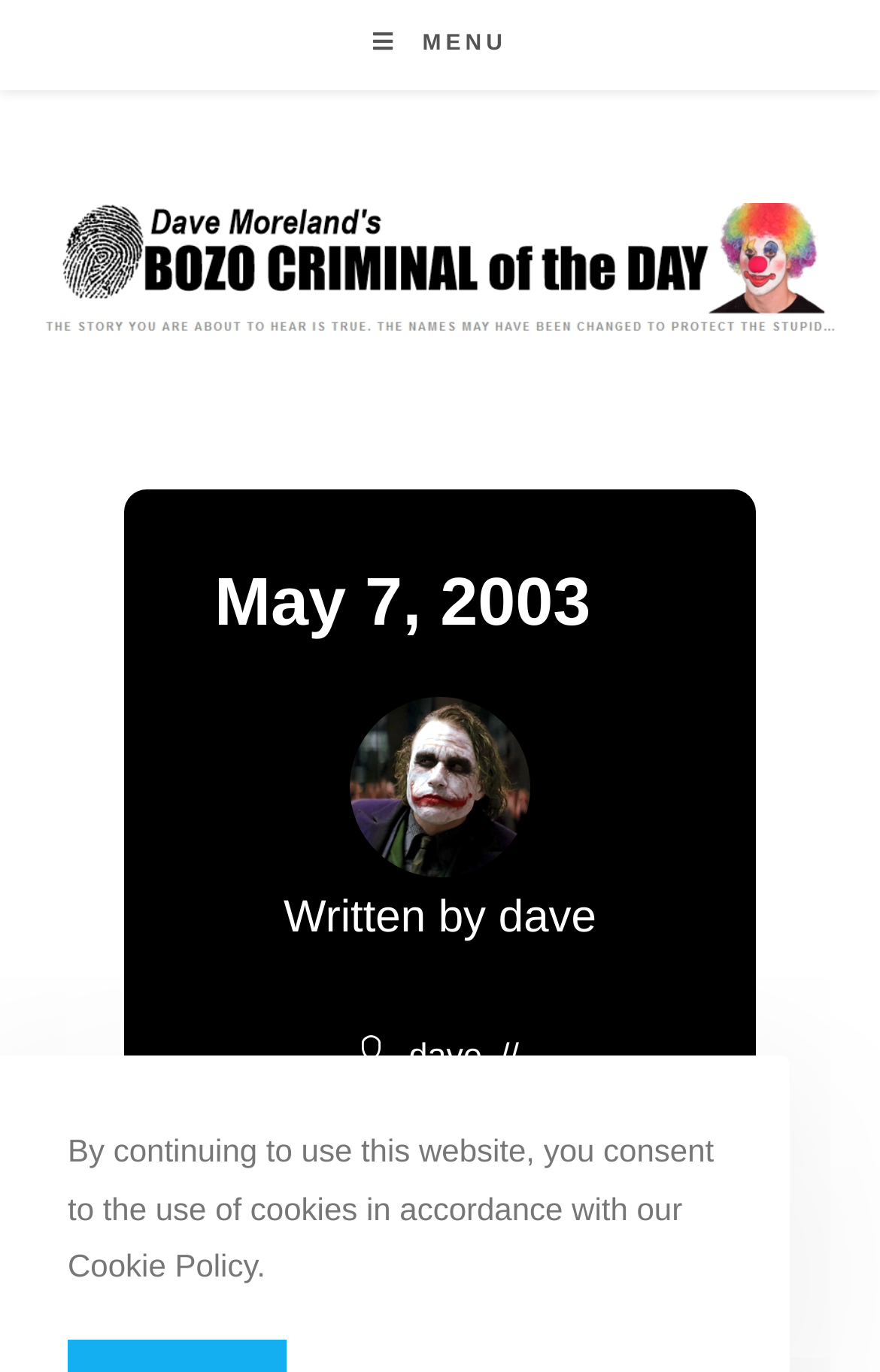Please find the bounding box for the following UI element description. Provide the coordinates in (top-left x, top-left y, bottom-right x, bottom-right y) format, with values between 0 and 1: dave

[0.566, 0.651, 0.678, 0.687]